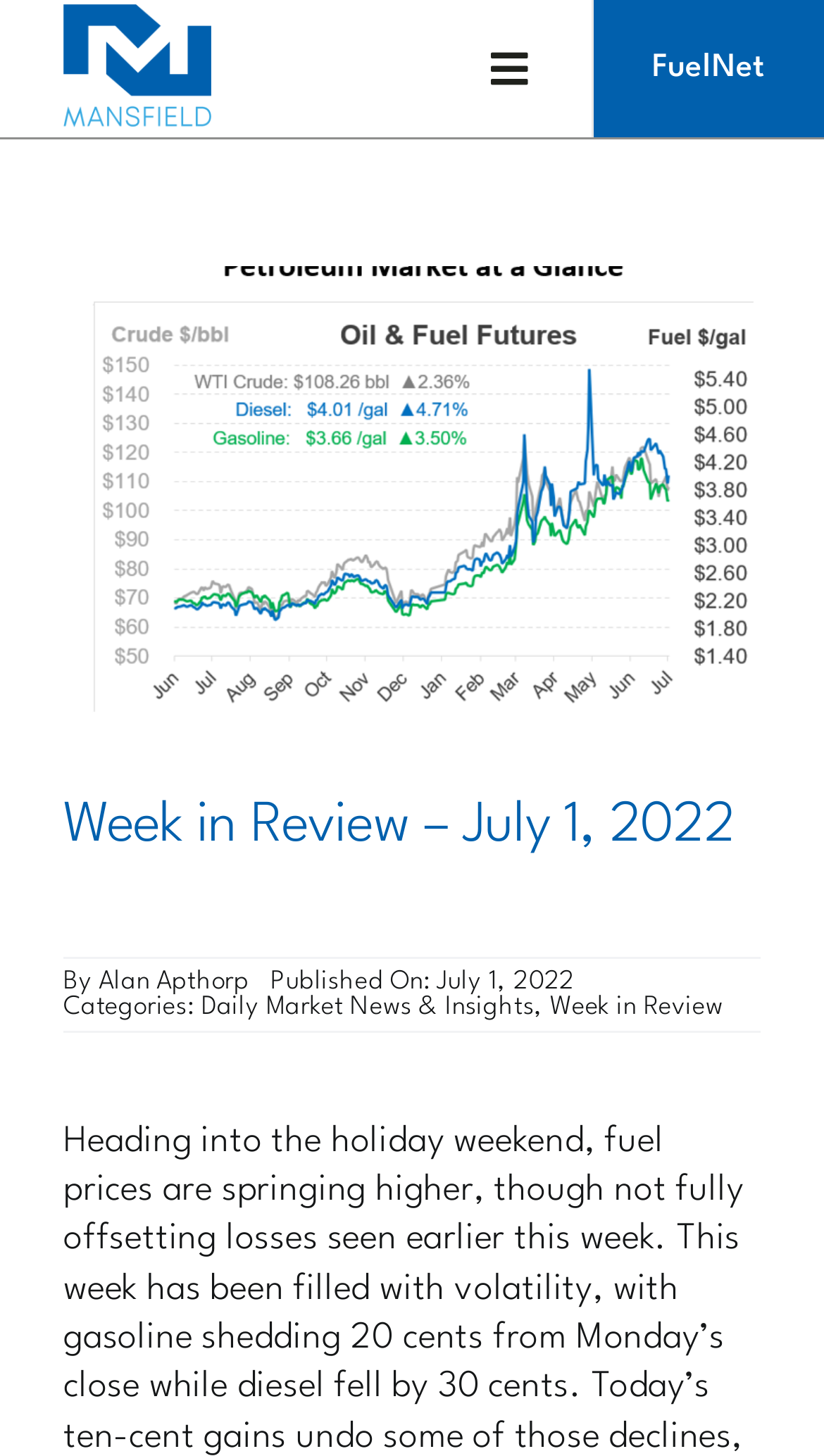What is the category of this article?
Refer to the image and provide a one-word or short phrase answer.

Daily Market News & Insights, Week in Review